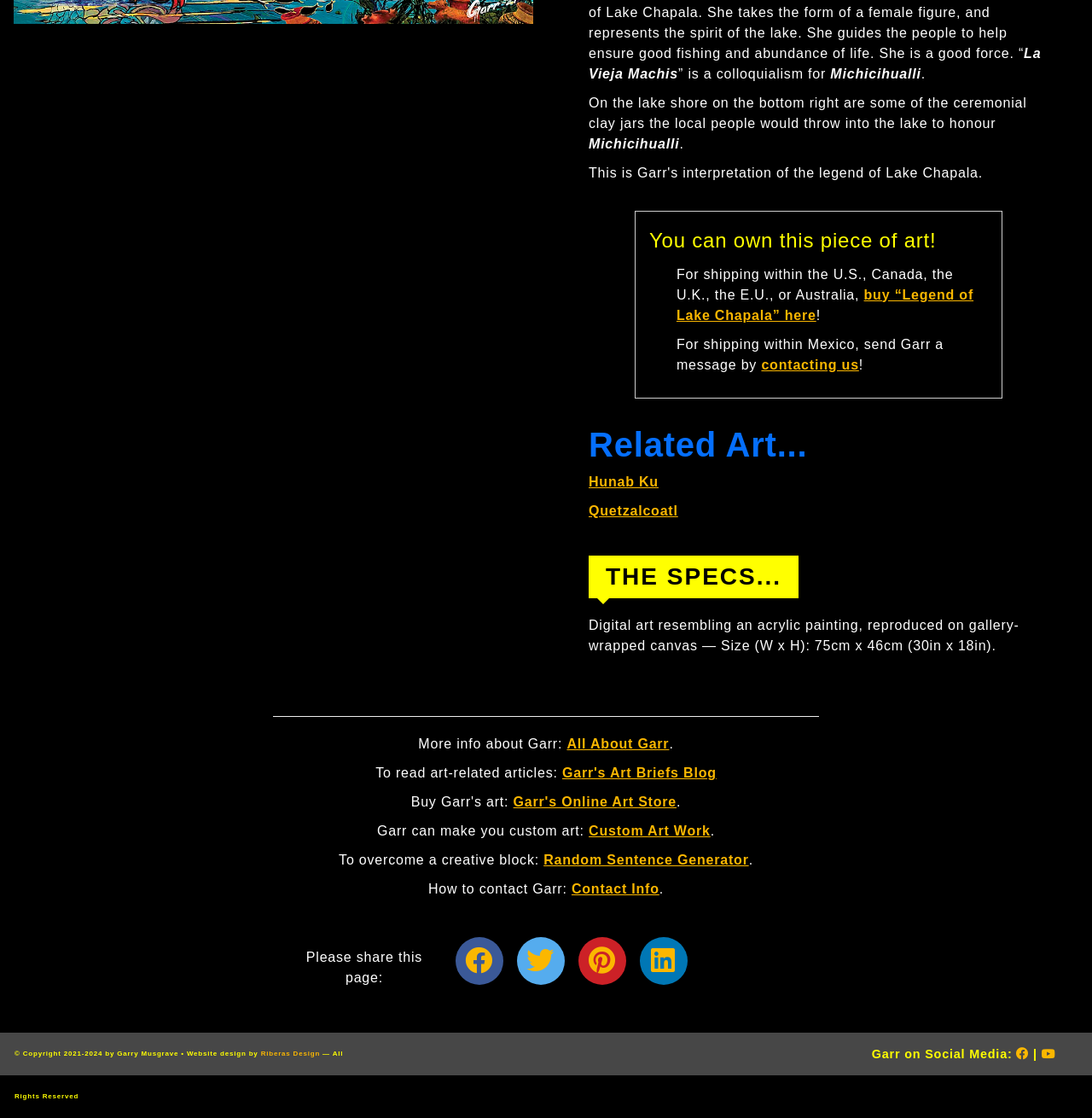Please find the bounding box coordinates in the format (top-left x, top-left y, bottom-right x, bottom-right y) for the given element description. Ensure the coordinates are floating point numbers between 0 and 1. Description: All About Garr

[0.519, 0.659, 0.613, 0.672]